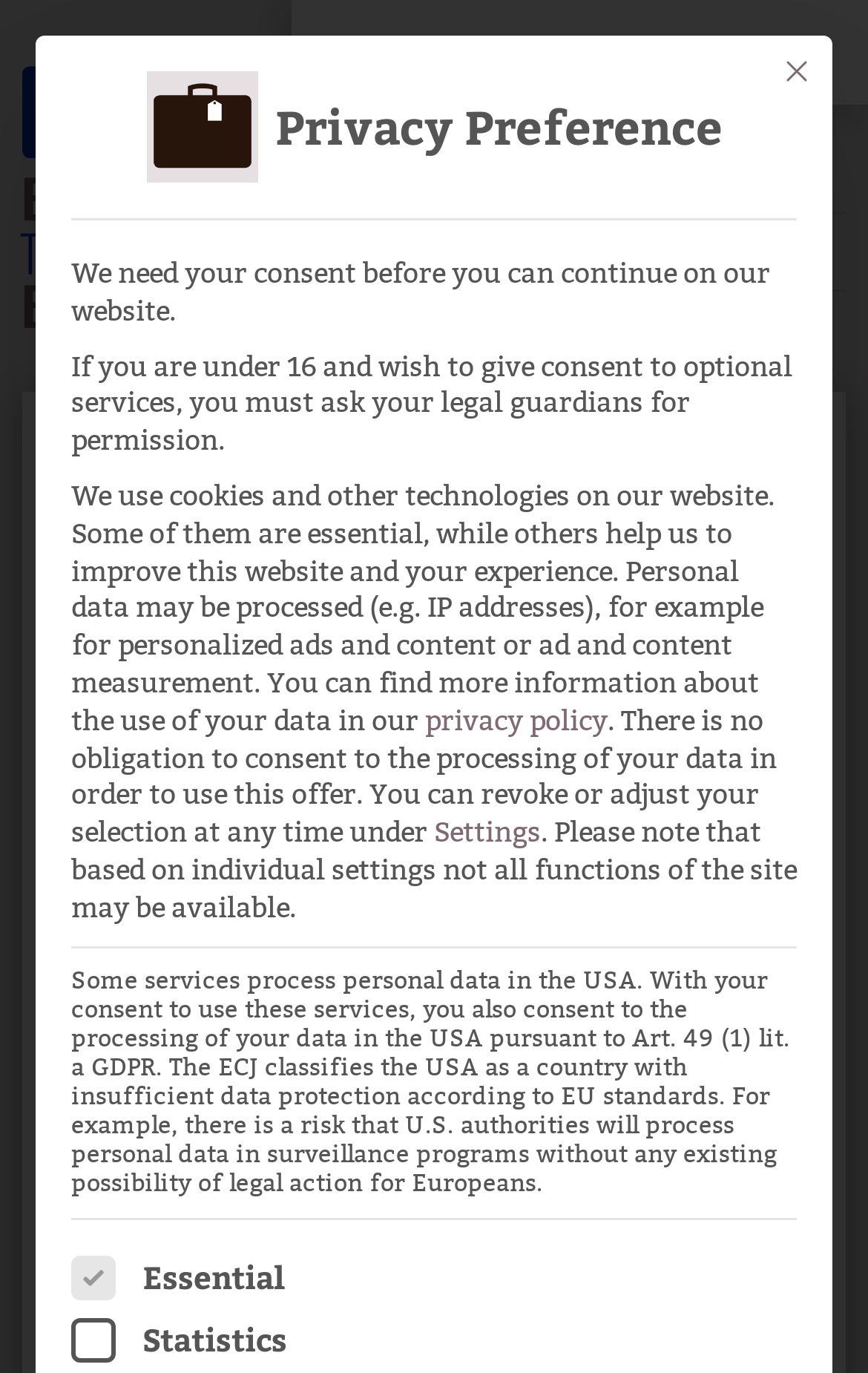Using the provided description: "Dirt›Previous production ›", find the bounding box coordinates of the corresponding UI element. The output should be four float numbers between 0 and 1, in the format [left, top, right, bottom].

[0.342, 0.162, 0.783, 0.202]